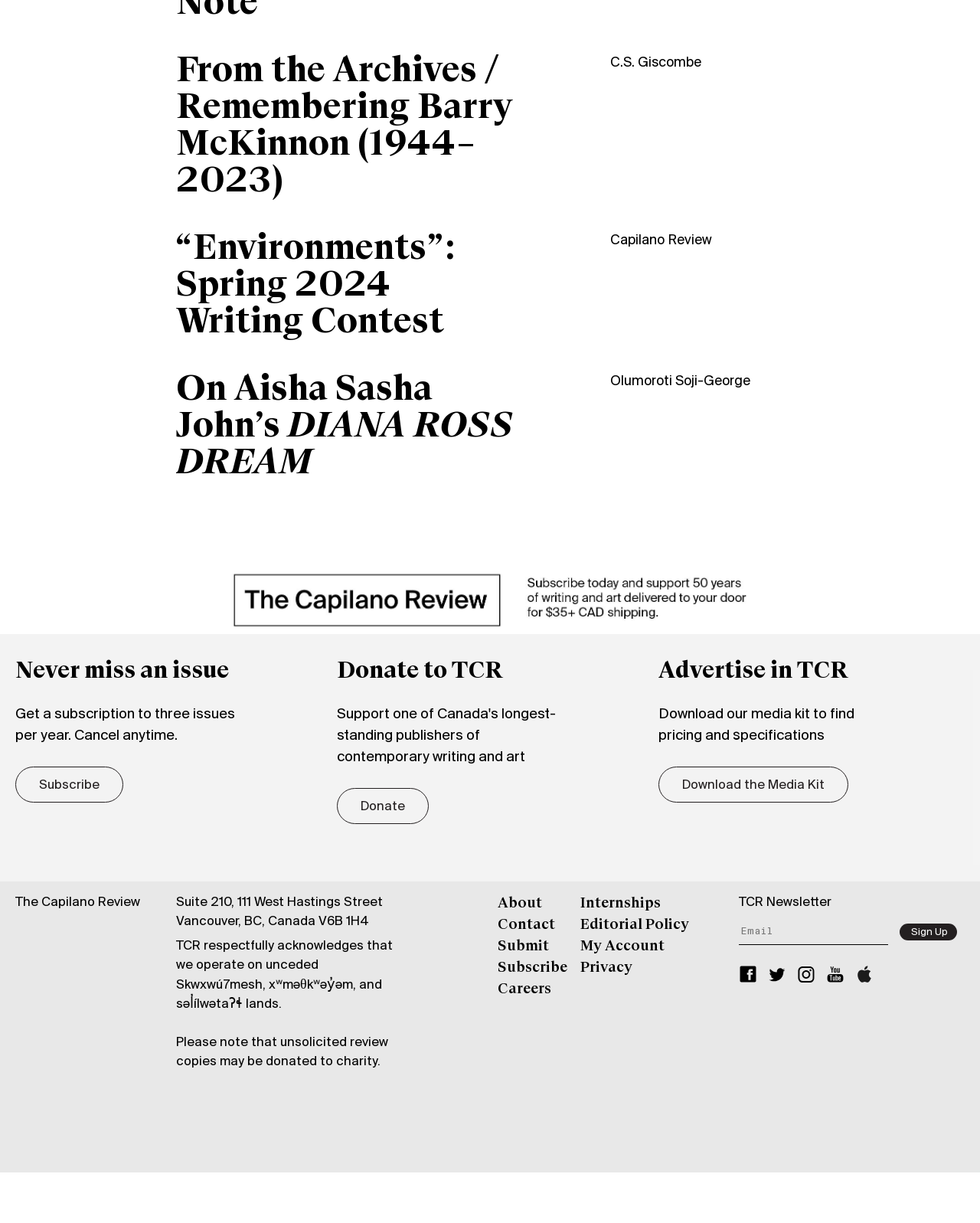Please determine the bounding box coordinates of the section I need to click to accomplish this instruction: "Donate to TCR".

[0.344, 0.644, 0.438, 0.674]